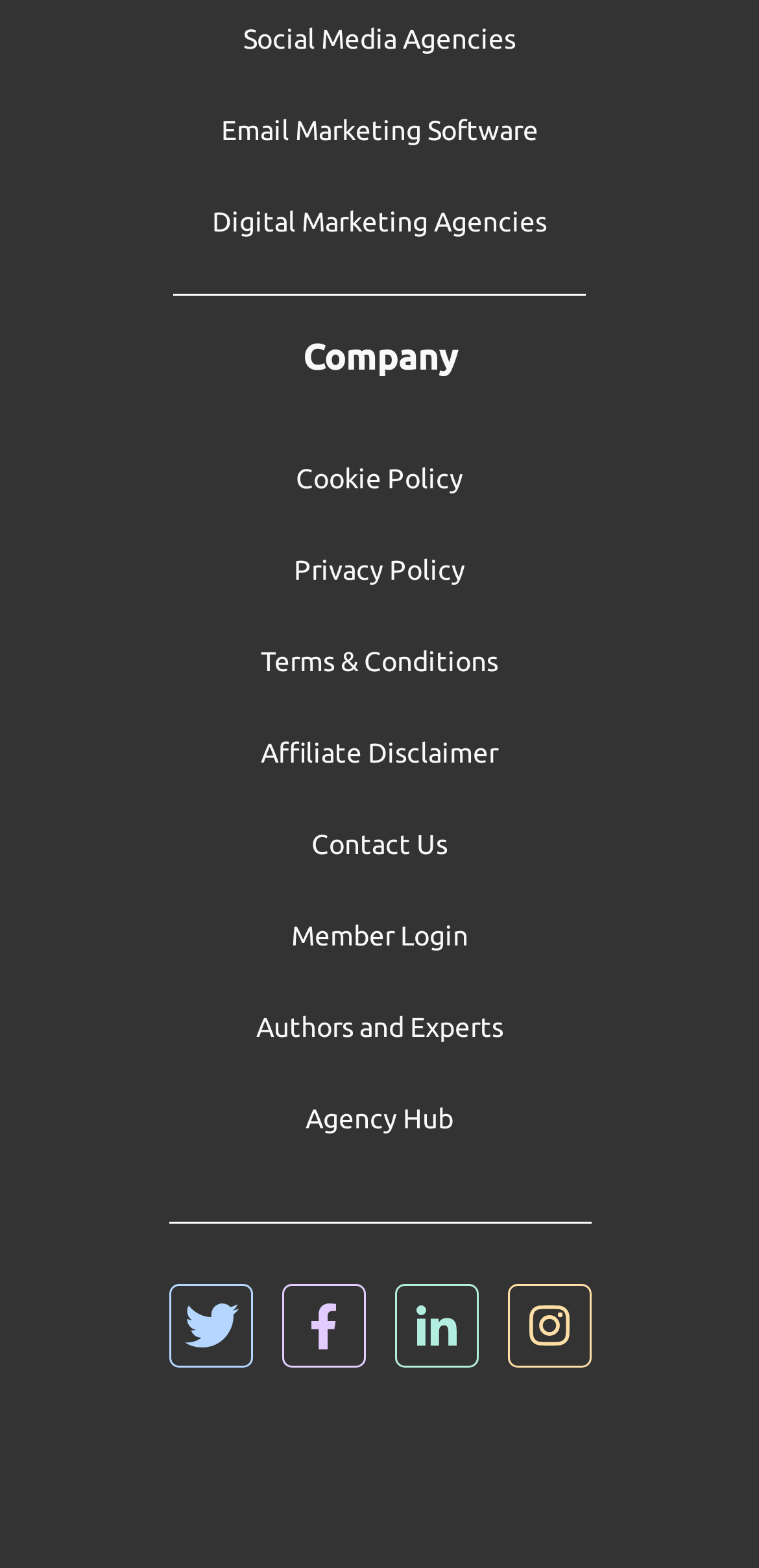From the webpage screenshot, predict the bounding box coordinates (top-left x, top-left y, bottom-right x, bottom-right y) for the UI element described here: Social Media Agencies

[0.321, 0.016, 0.679, 0.033]